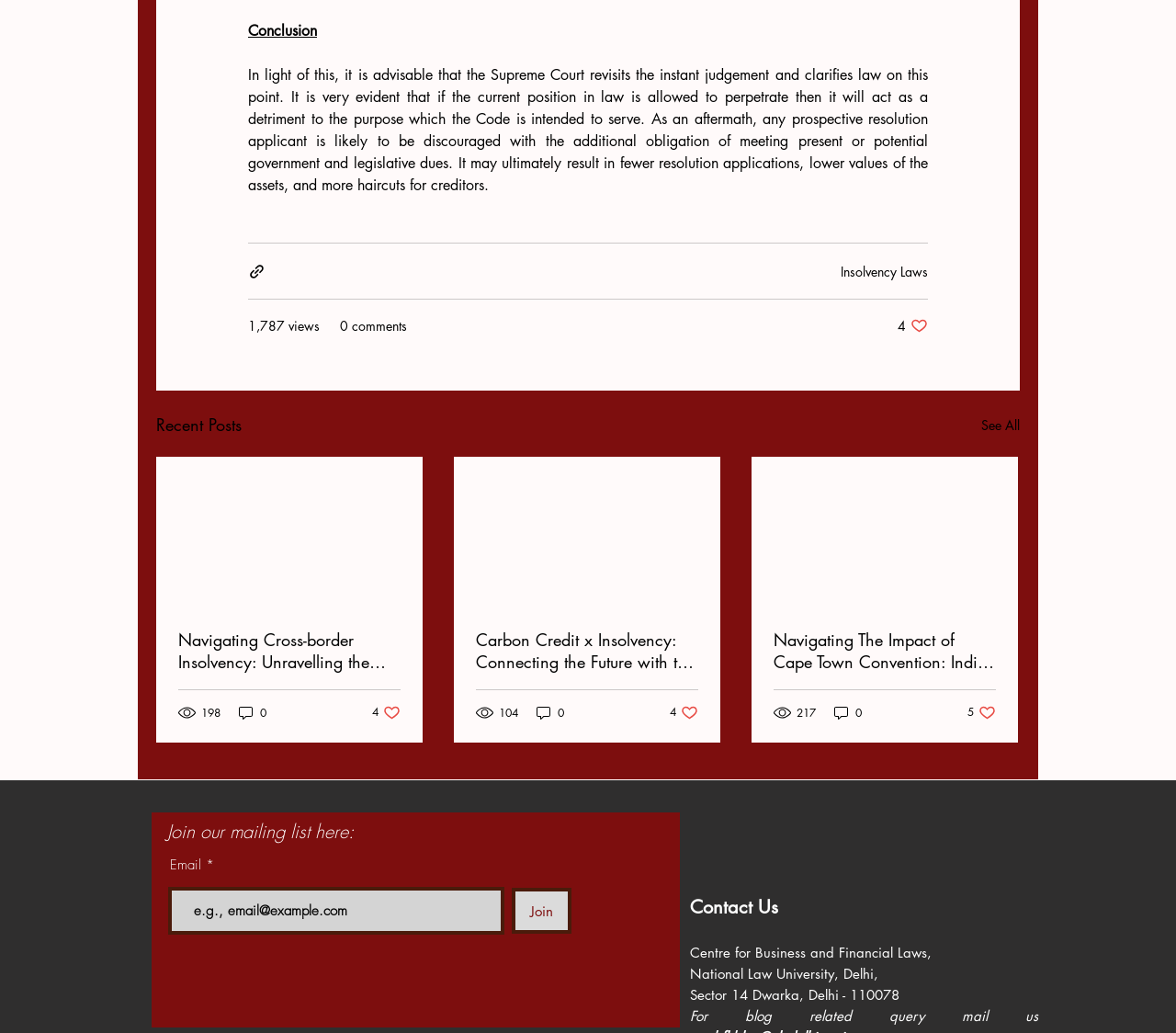Ascertain the bounding box coordinates for the UI element detailed here: "217". The coordinates should be provided as [left, top, right, bottom] with each value being a float between 0 and 1.

[0.658, 0.681, 0.695, 0.698]